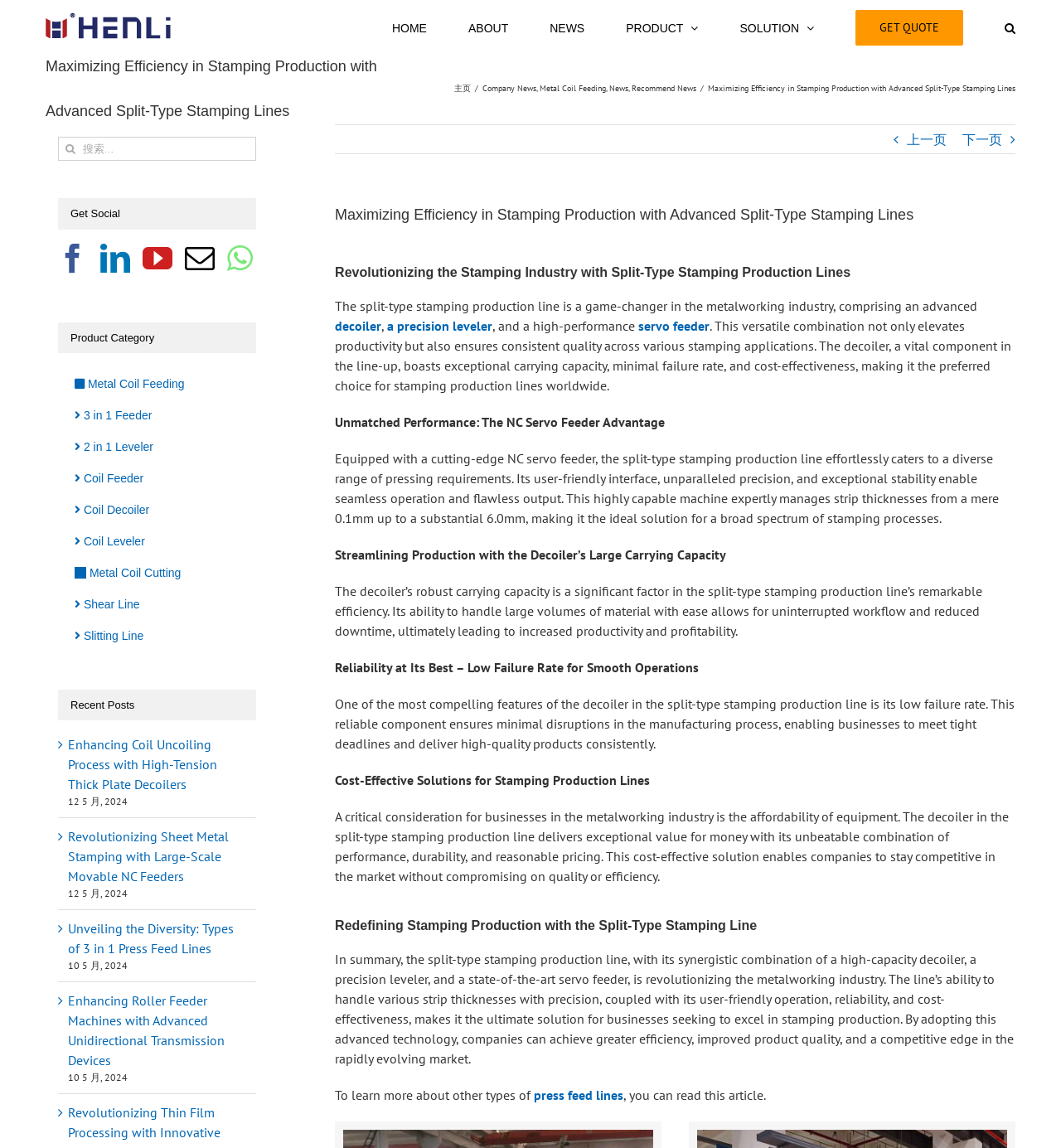Please determine the bounding box coordinates for the UI element described here. Use the format (top-left x, top-left y, bottom-right x, bottom-right y) with values bounded between 0 and 1: Coil Feeder

[0.055, 0.403, 0.241, 0.431]